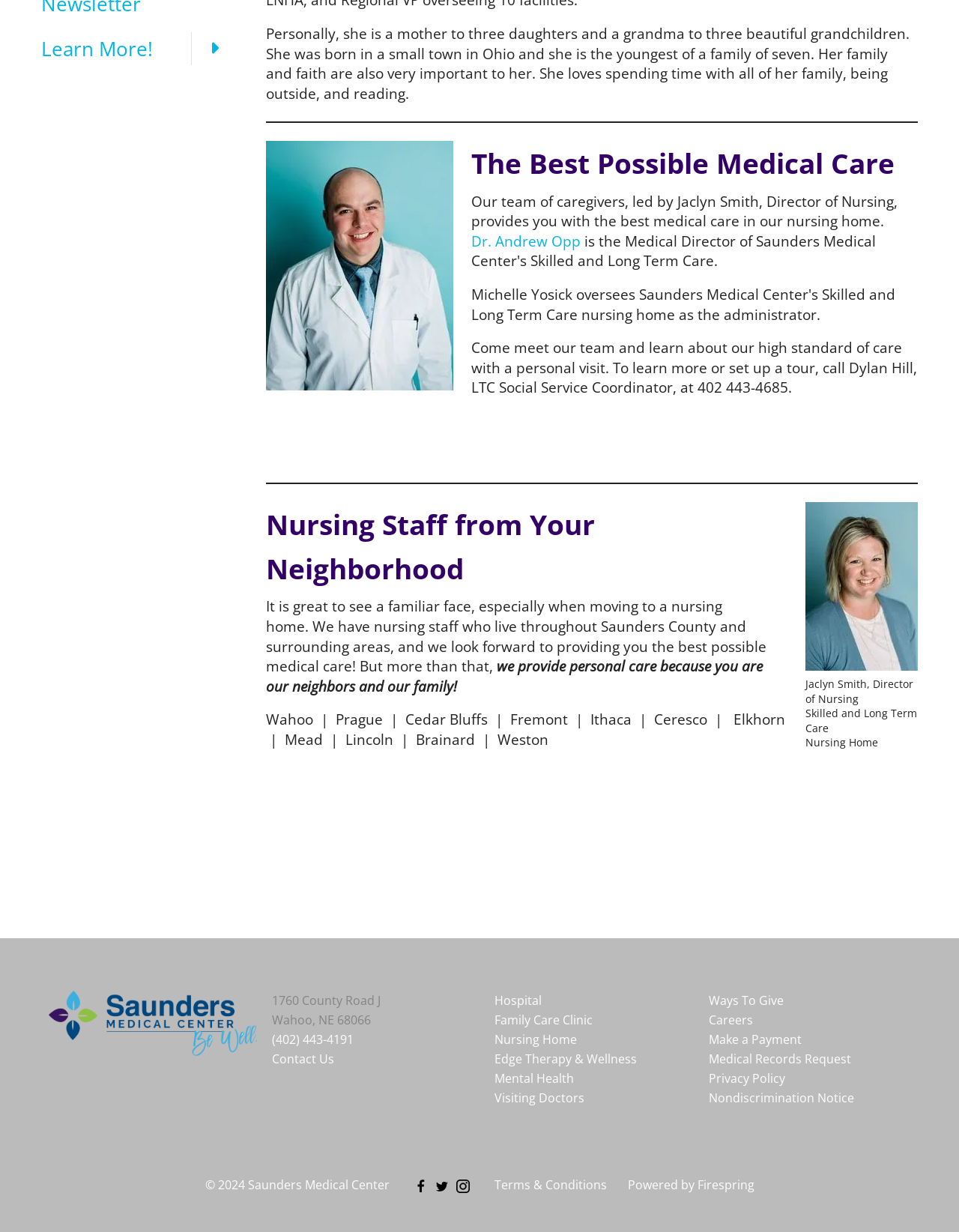Locate the bounding box coordinates of the element's region that should be clicked to carry out the following instruction: "View the terms and conditions". The coordinates need to be four float numbers between 0 and 1, i.e., [left, top, right, bottom].

[0.515, 0.955, 0.632, 0.969]